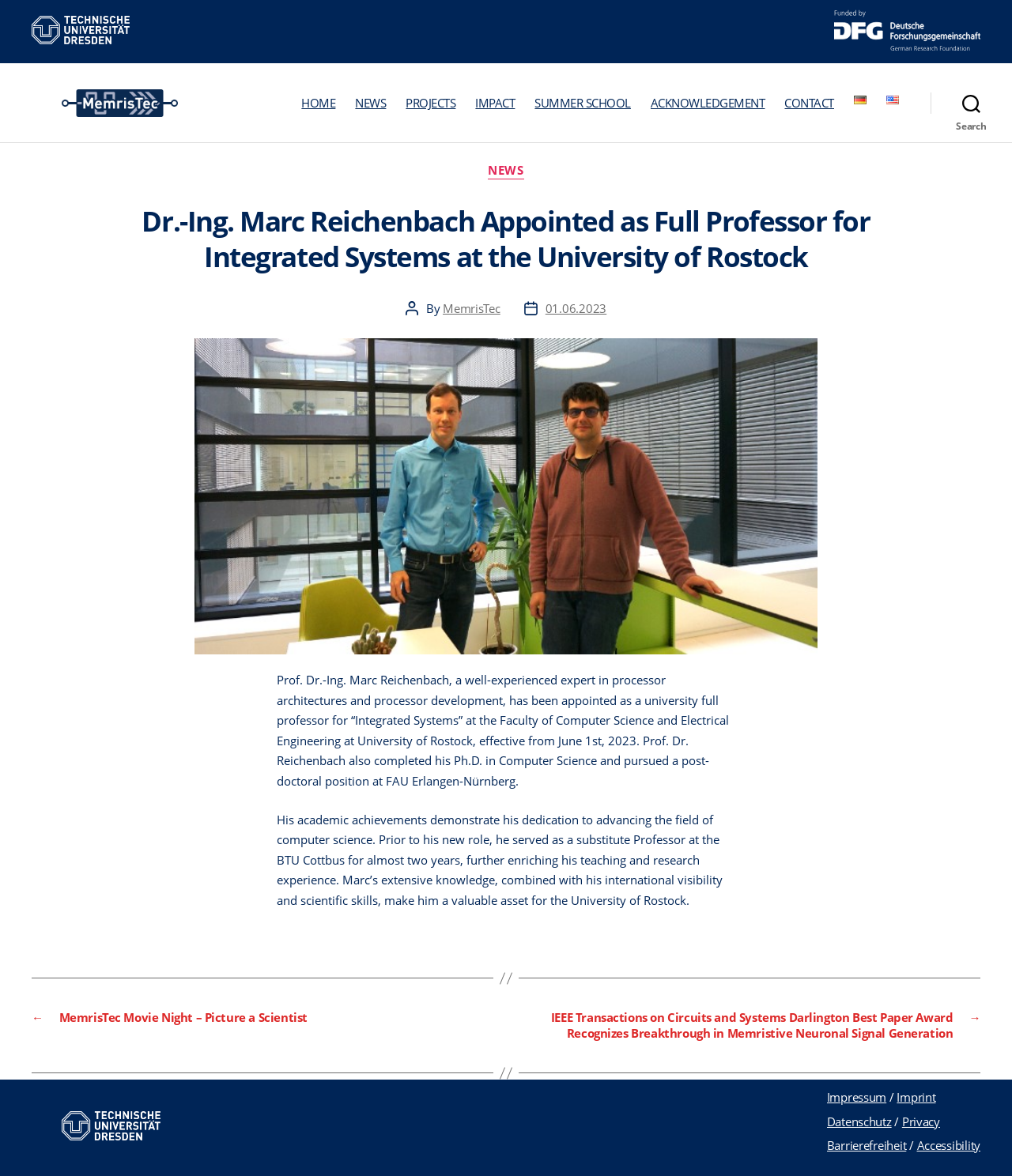What is the date of Marc Reichenbach's appointment at the University of Rostock?
Please use the image to provide a one-word or short phrase answer.

June 1st, 2023